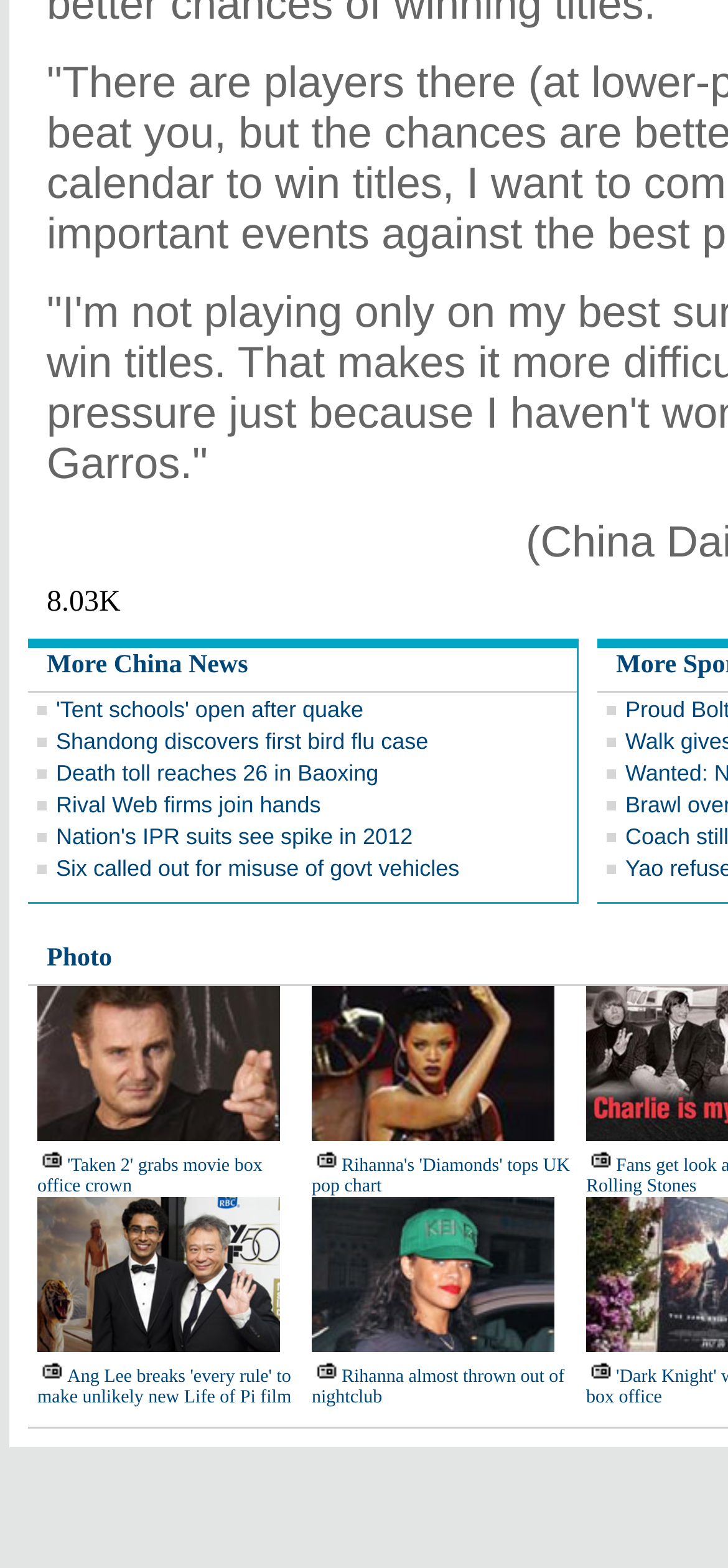Please reply to the following question using a single word or phrase: 
What is the topic of the first news link?

Tent schools